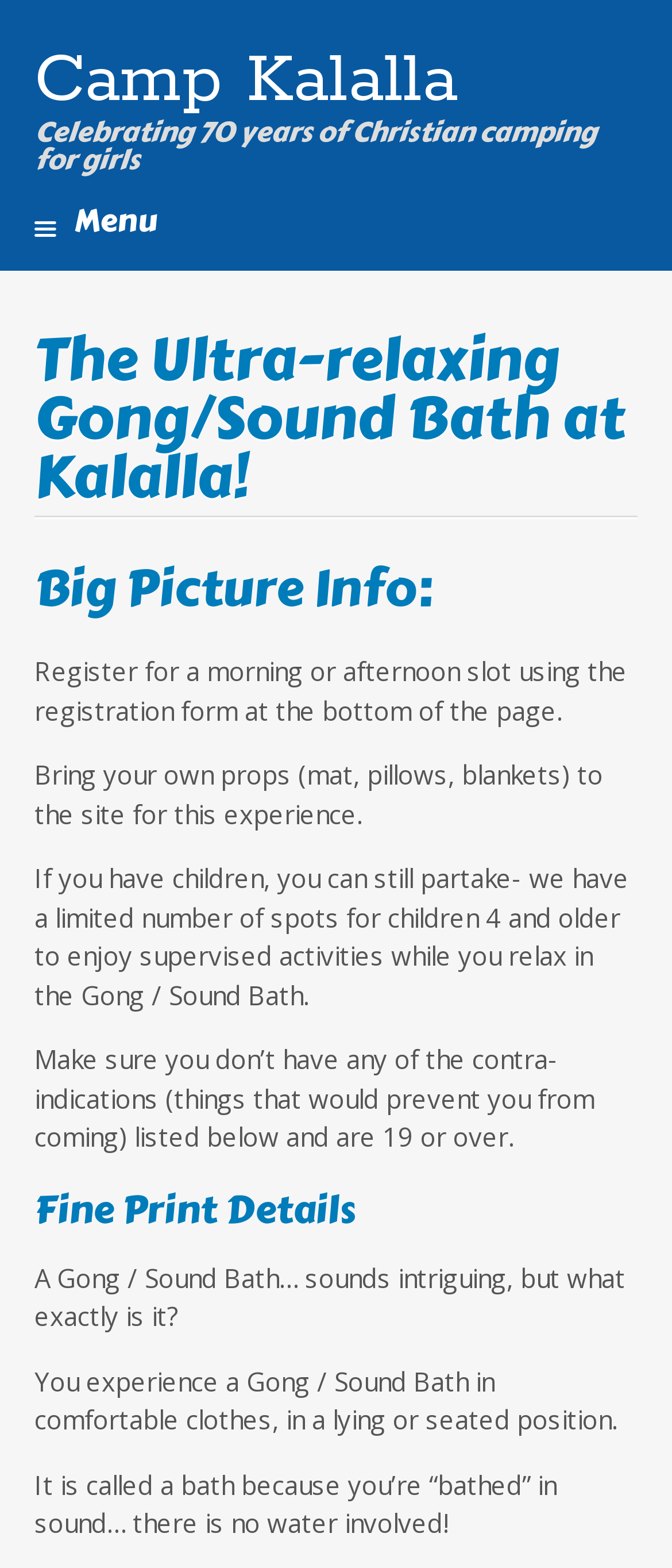Identify the bounding box for the UI element that is described as follows: "Camp Kalalla".

[0.051, 0.024, 0.682, 0.079]